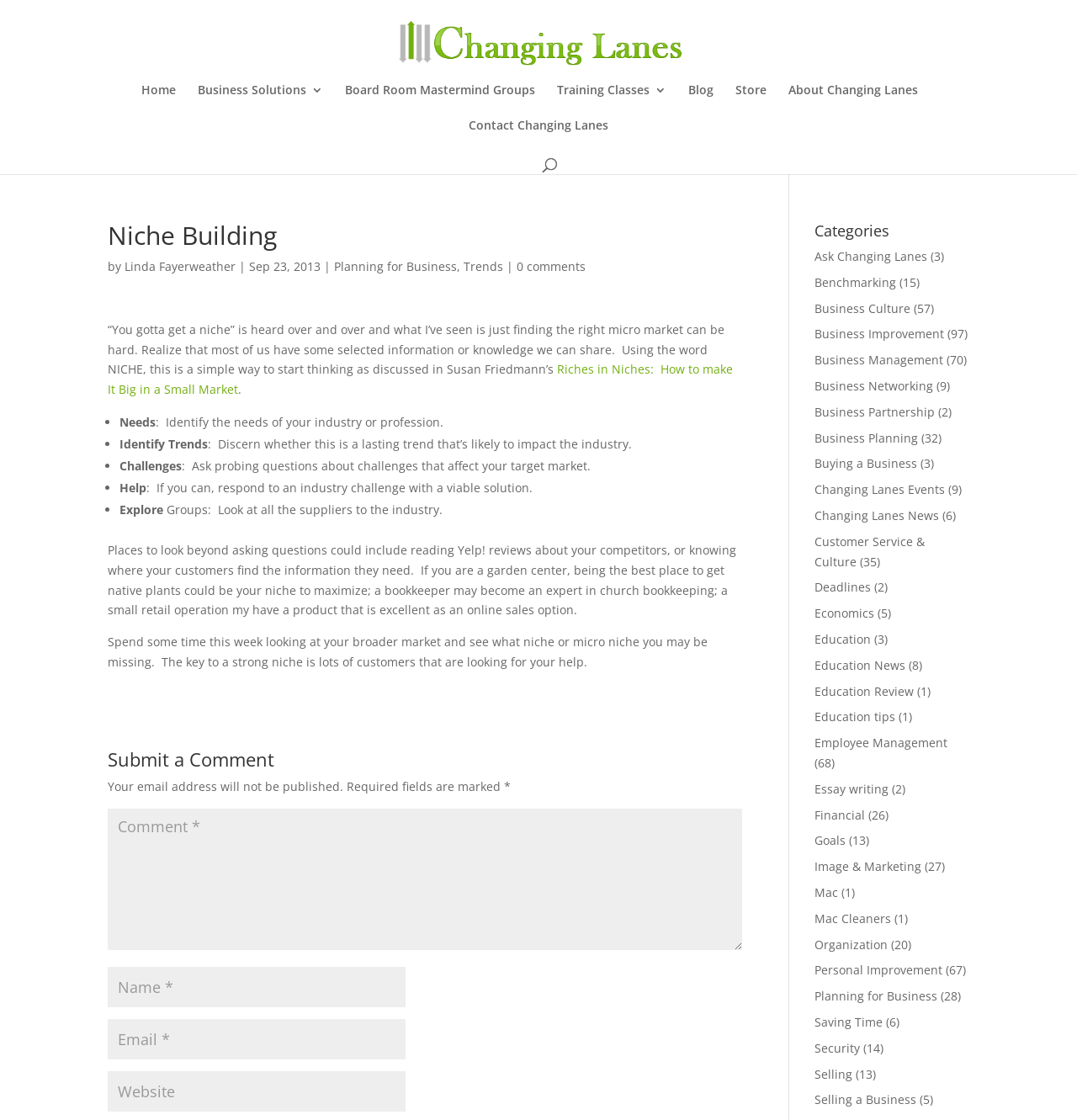Show the bounding box coordinates of the region that should be clicked to follow the instruction: "Click on the 'Business Solutions 3' link."

[0.183, 0.075, 0.3, 0.107]